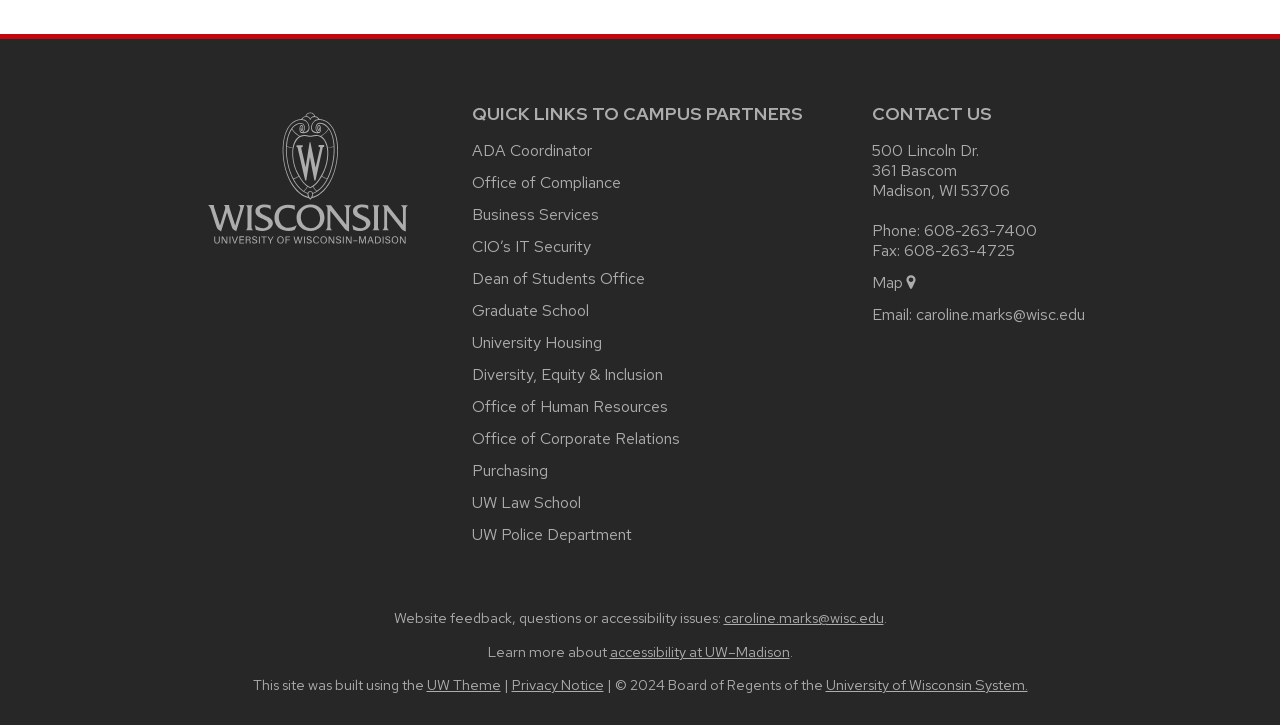Determine the bounding box coordinates of the region I should click to achieve the following instruction: "Send an email to Caroline Marks". Ensure the bounding box coordinates are four float numbers between 0 and 1, i.e., [left, top, right, bottom].

[0.716, 0.42, 0.848, 0.449]